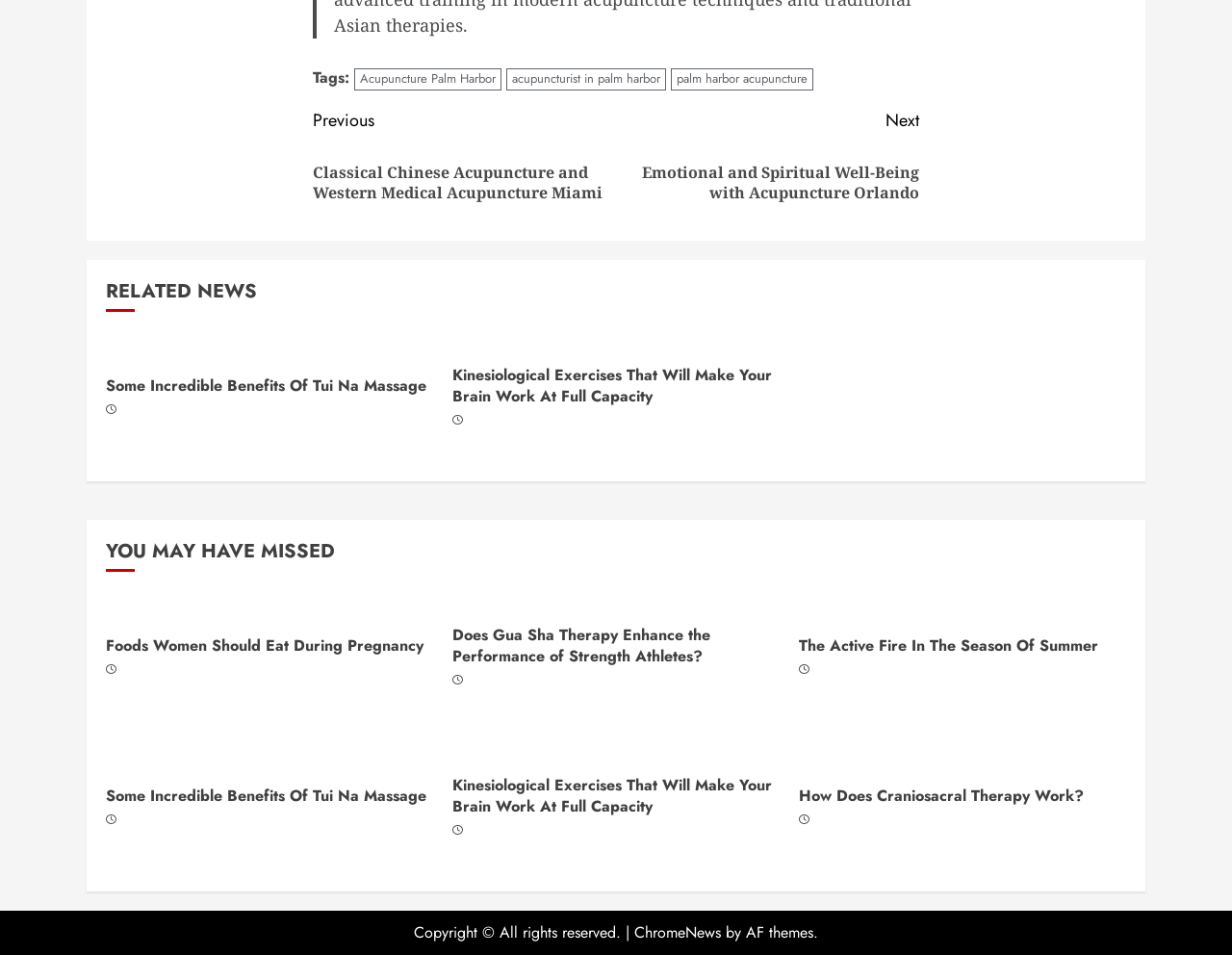Please identify the bounding box coordinates of the clickable area that will allow you to execute the instruction: "Read 'RELATED NEWS'".

[0.086, 0.292, 0.914, 0.327]